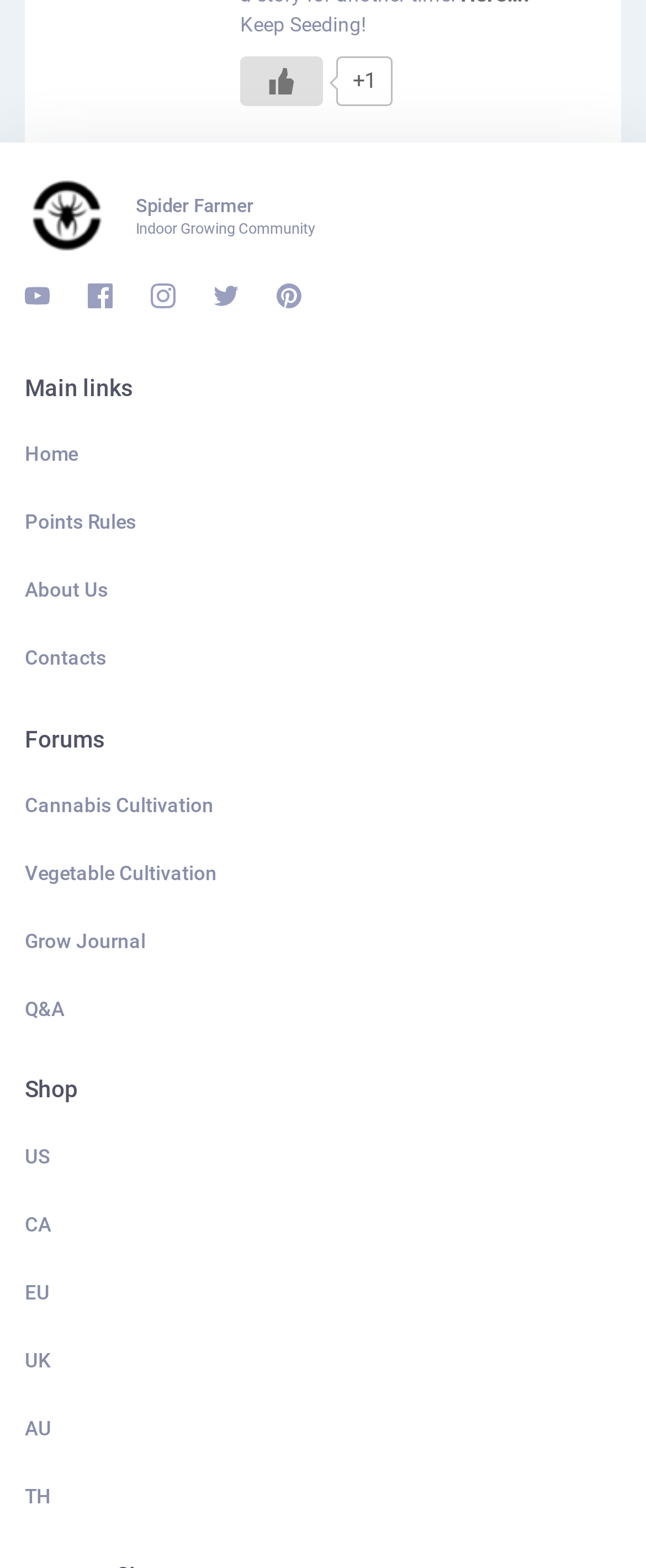What are the main categories in the forums section?
Using the information presented in the image, please offer a detailed response to the question.

The forums section is divided into several categories, including 'Cannabis Cultivation', 'Vegetable Cultivation', 'Grow Journal', and 'Q&A'. These categories are listed as link elements under the 'Forums' heading.